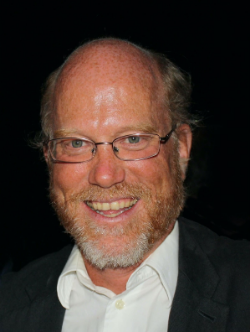Create an extensive caption that includes all significant details of the image.

This image features a smiling man with a beard and glasses, embodying warmth and approachability. He is wearing a dark blazer over a white shirt, suggesting a polished yet casual appearance. The background appears dark, which further emphasizes his cheerful expression and friendly demeanor. This photo likely accompanies a tribute or memorial segment, highlighting the legacy of John Brian MacFarlane, a distinguished graduate of the McGill University Faculty of Law, celebrated for his extensive contributions to public service and the justice system. The context implies a moment of remembrance, capturing the essence of a respected figure known for his dedication and community involvement.